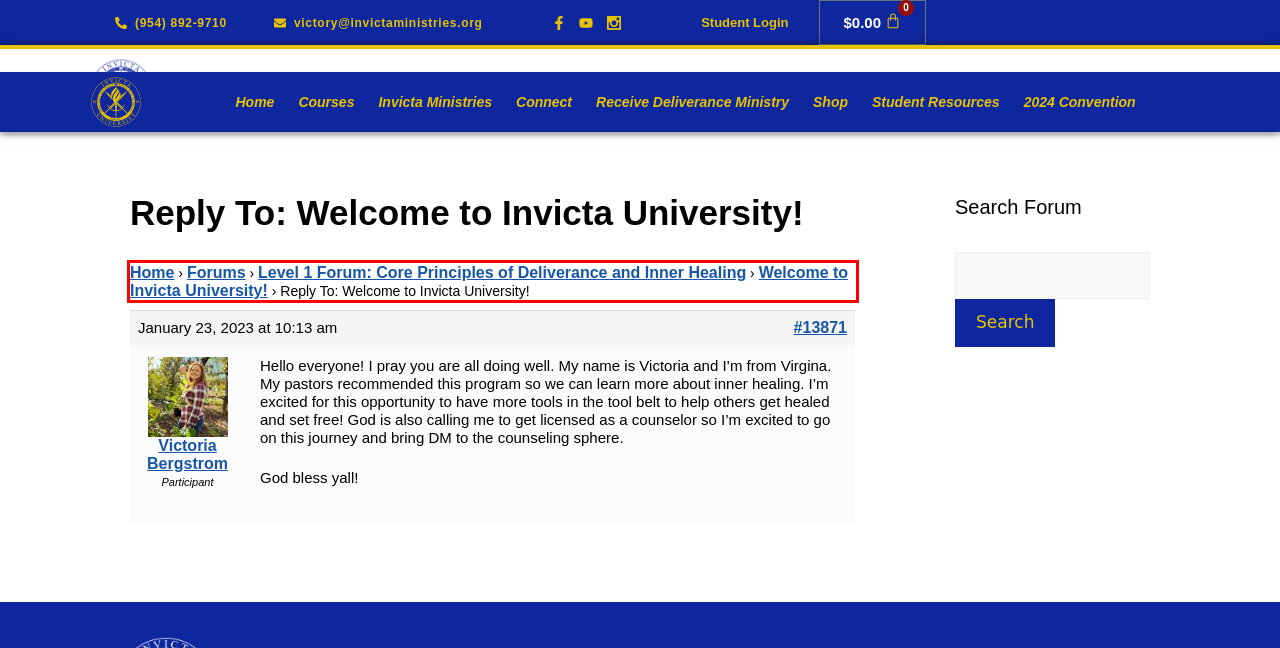Identify the red bounding box in the webpage screenshot and perform OCR to generate the text content enclosed.

Home › Forums › Level 1 Forum: Core Principles of Deliverance and Inner Healing › Welcome to Invicta University! › Reply To: Welcome to Invicta University!